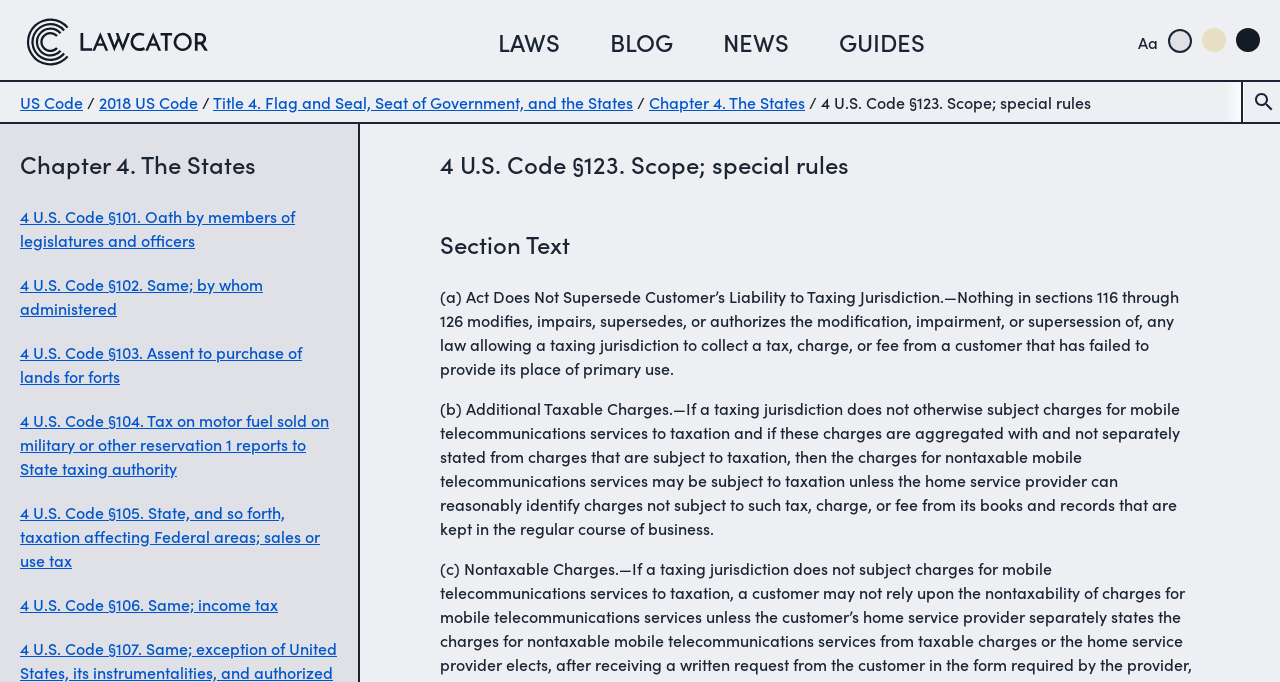Return the bounding box coordinates of the UI element that corresponds to this description: "aria-label="set white site theme"". The coordinates must be given as four float numbers in the range of 0 and 1, [left, top, right, bottom].

[0.912, 0.043, 0.931, 0.078]